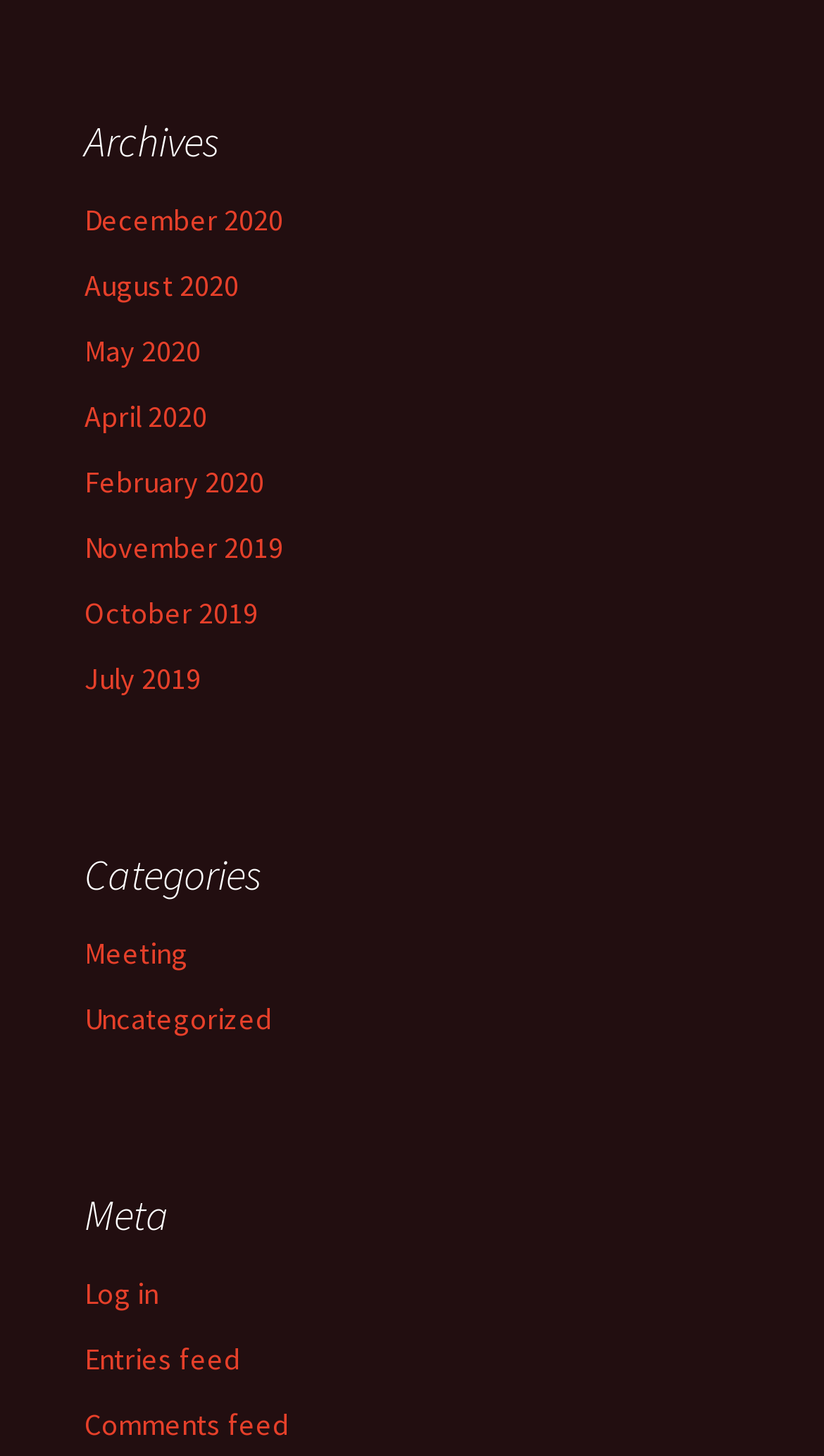For the element described, predict the bounding box coordinates as (top-left x, top-left y, bottom-right x, bottom-right y). All values should be between 0 and 1. Element description: May 2020

[0.103, 0.227, 0.244, 0.253]